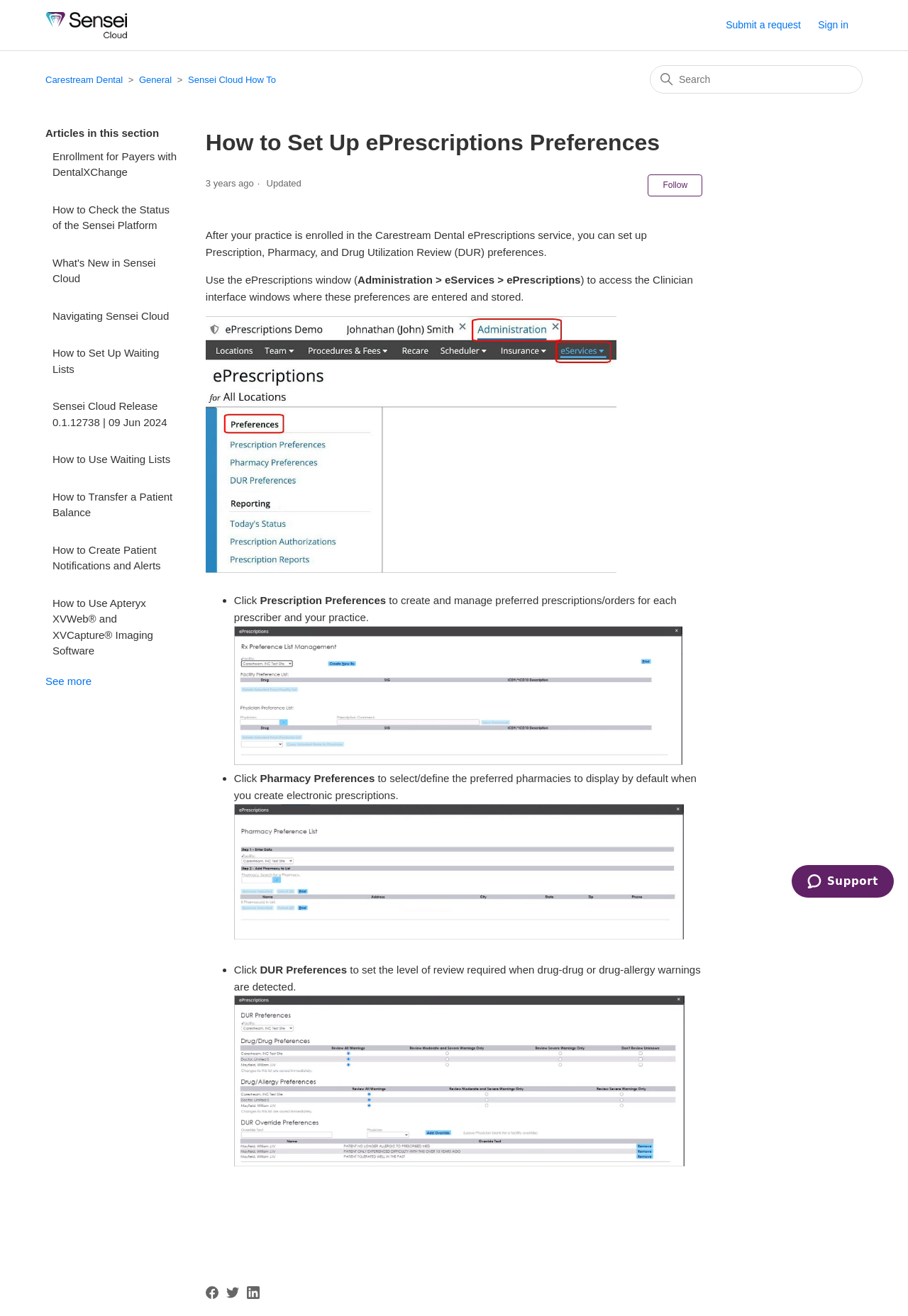Identify the main title of the webpage and generate its text content.

How to Set Up ePrescriptions Preferences